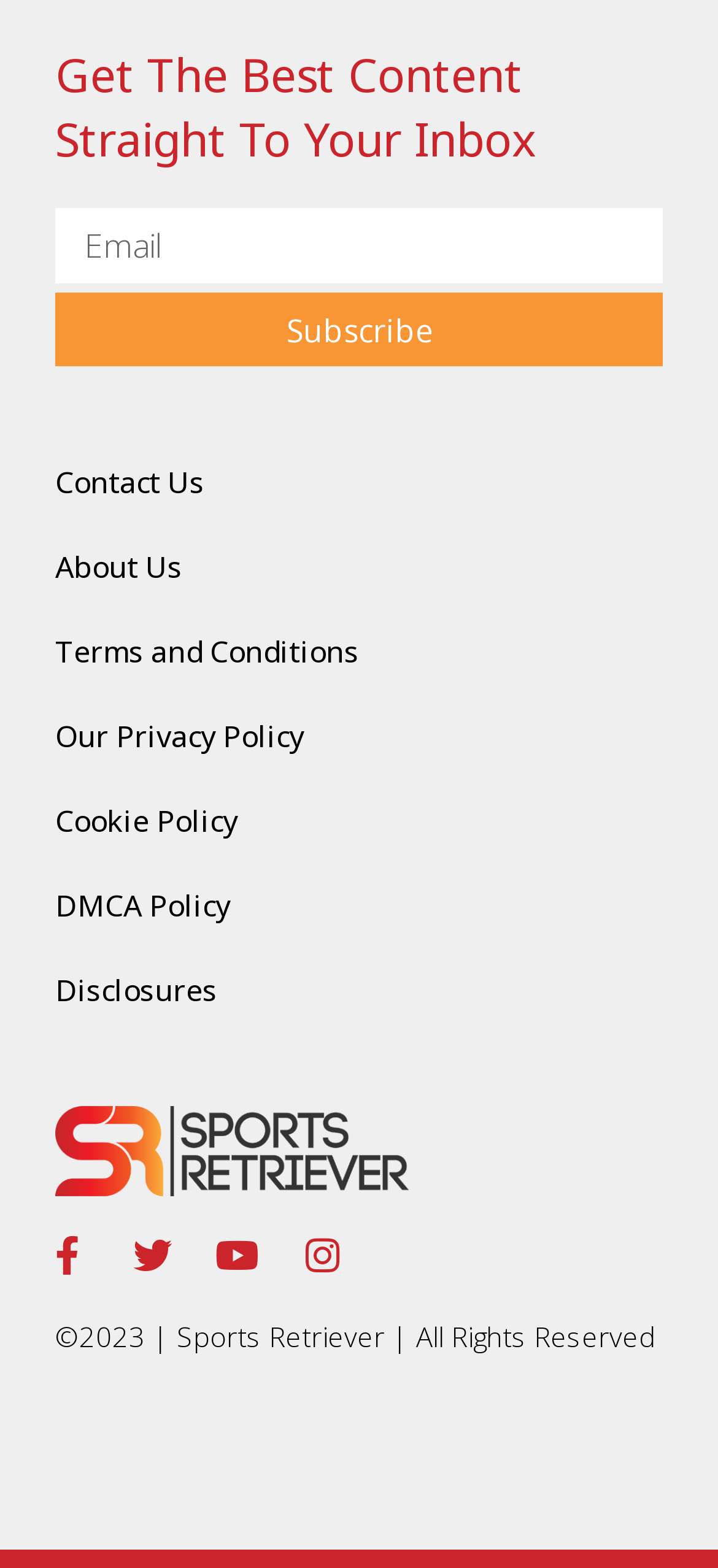Locate the bounding box coordinates of the element that needs to be clicked to carry out the instruction: "Learn about Terms and Conditions". The coordinates should be given as four float numbers ranging from 0 to 1, i.e., [left, top, right, bottom].

[0.077, 0.389, 0.923, 0.443]